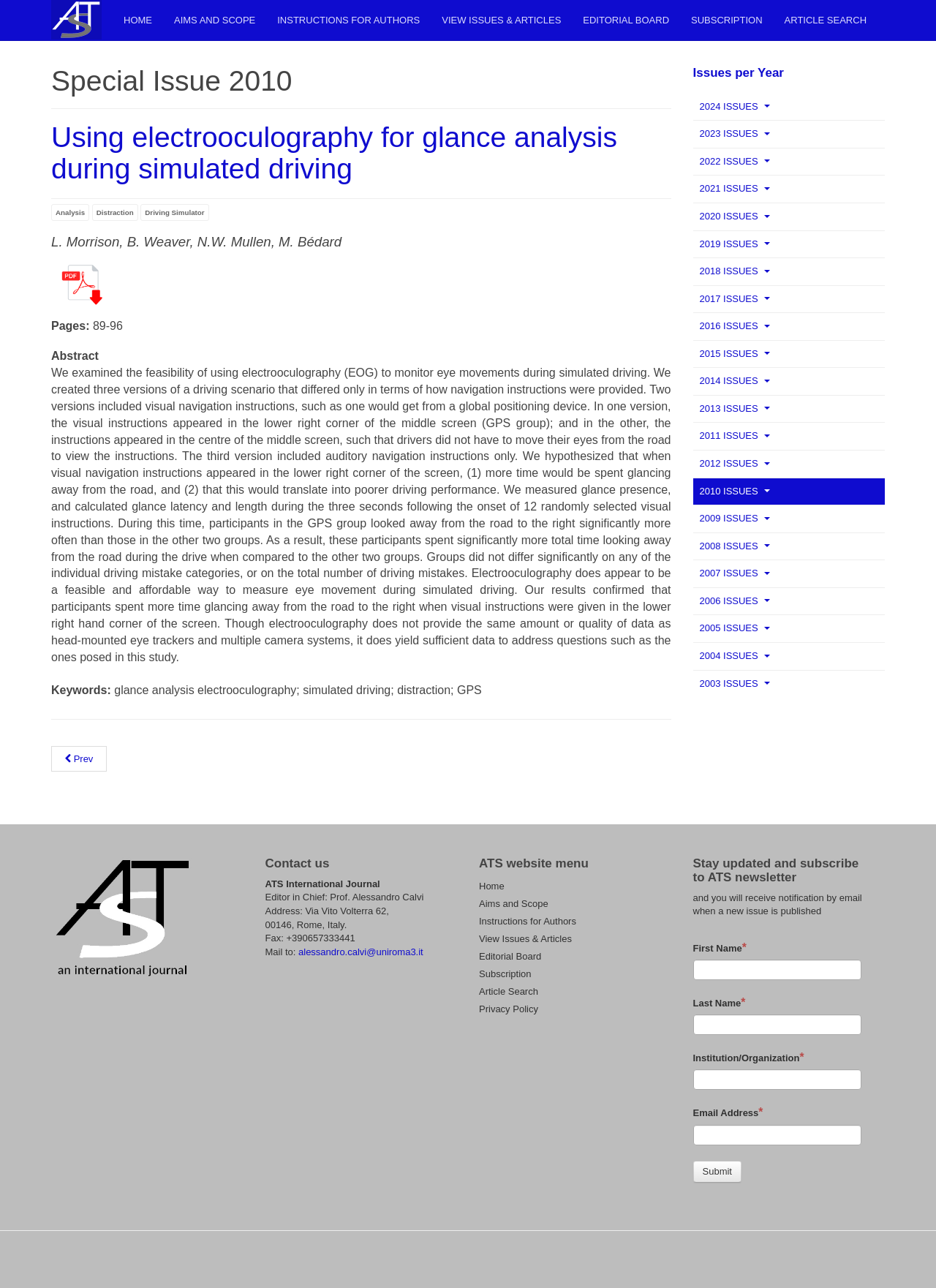How many links are in the 'Issues per Year' section?
Provide a detailed answer to the question, using the image to inform your response.

The 'Issues per Year' section is located at the bottom right of the webpage, and it contains 20 links to different years, from 2024 to 2003, each with a corresponding emphasis element. The links are arranged vertically, and their bounding boxes are within the range of [0.74, 0.052, 0.945, 0.541].